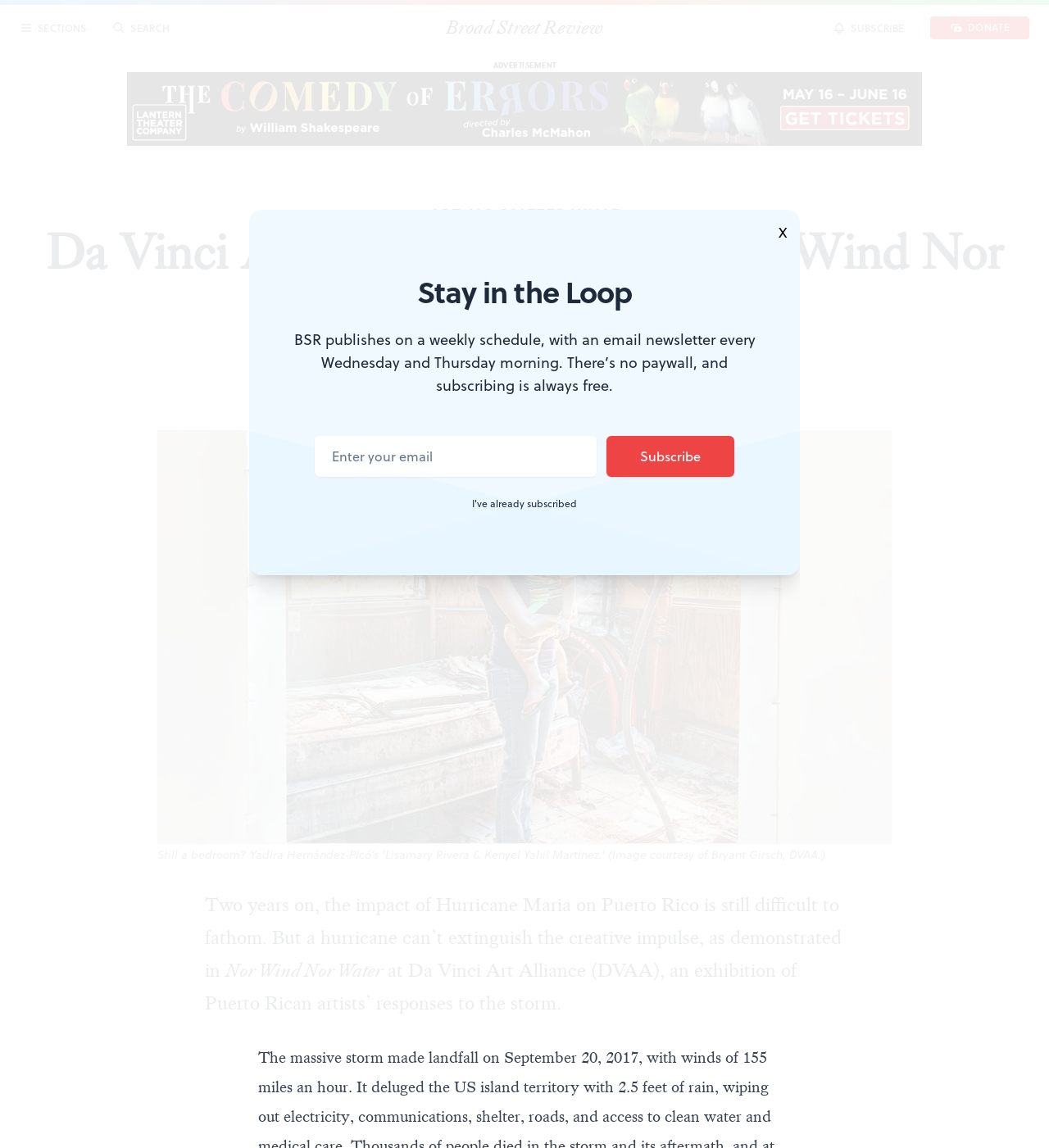Identify the bounding box of the UI component described as: "name="email" placeholder="Enter your email"".

[0.3, 0.38, 0.569, 0.415]